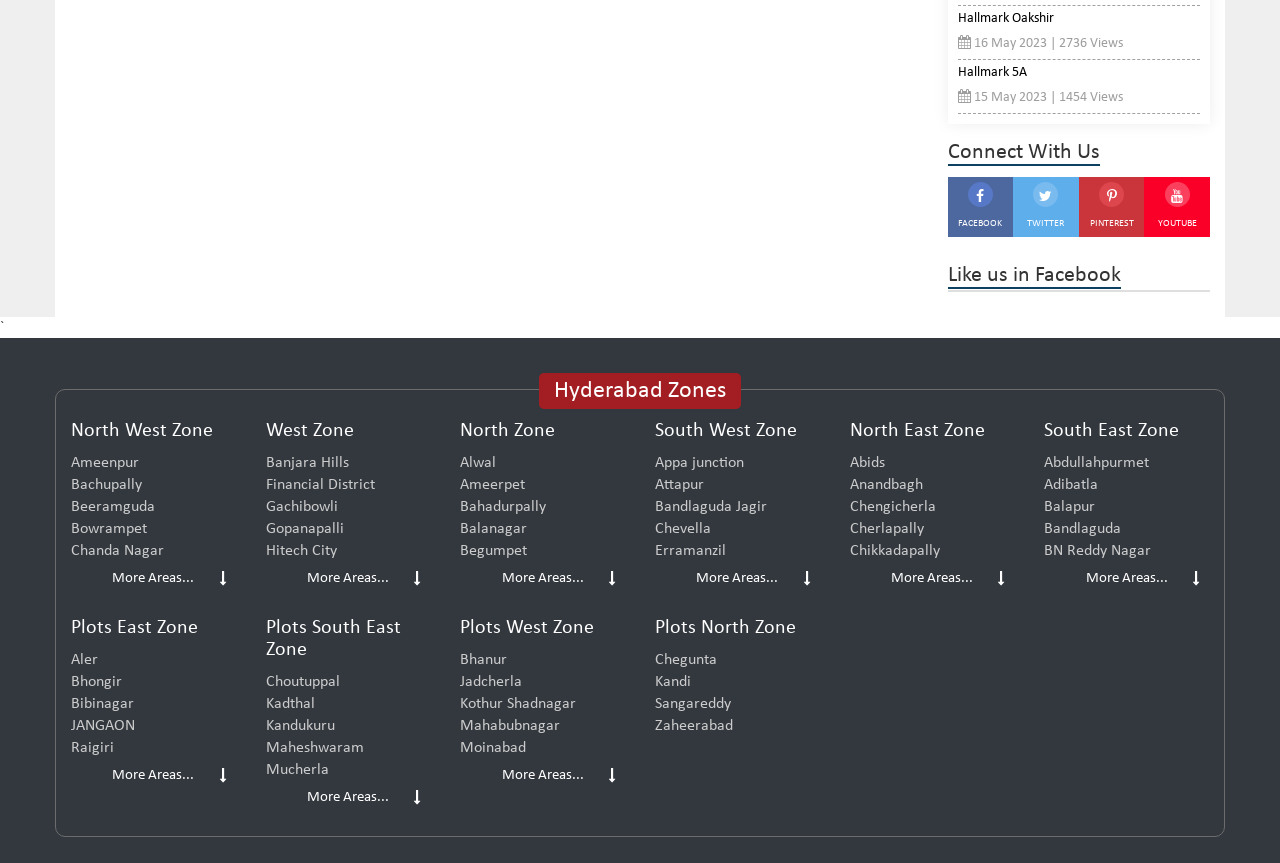Give a one-word or short-phrase answer to the following question: 
What is the first area listed under Plots West Zone?

Bhanur